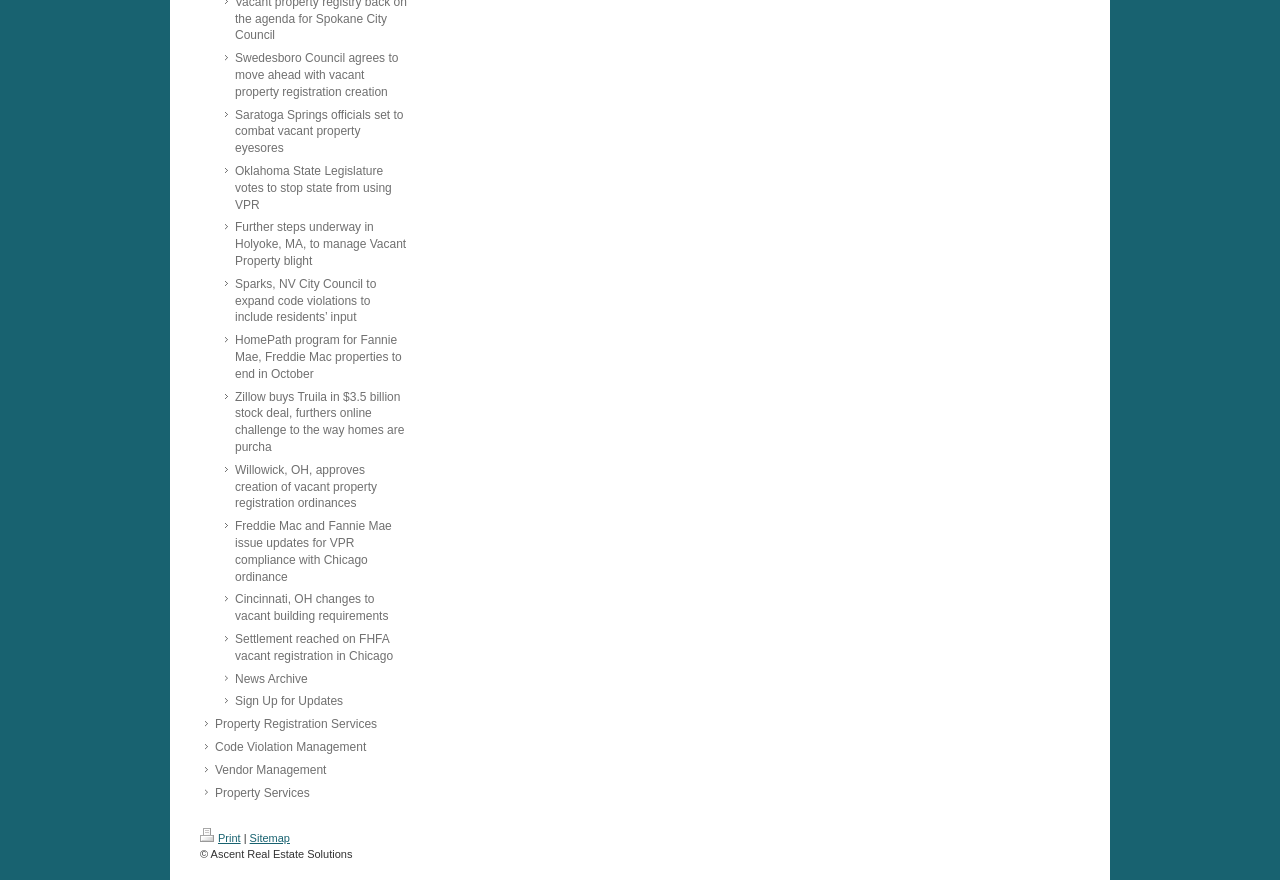Determine the bounding box coordinates for the HTML element described here: "Sign Up for Updates".

[0.172, 0.784, 0.32, 0.81]